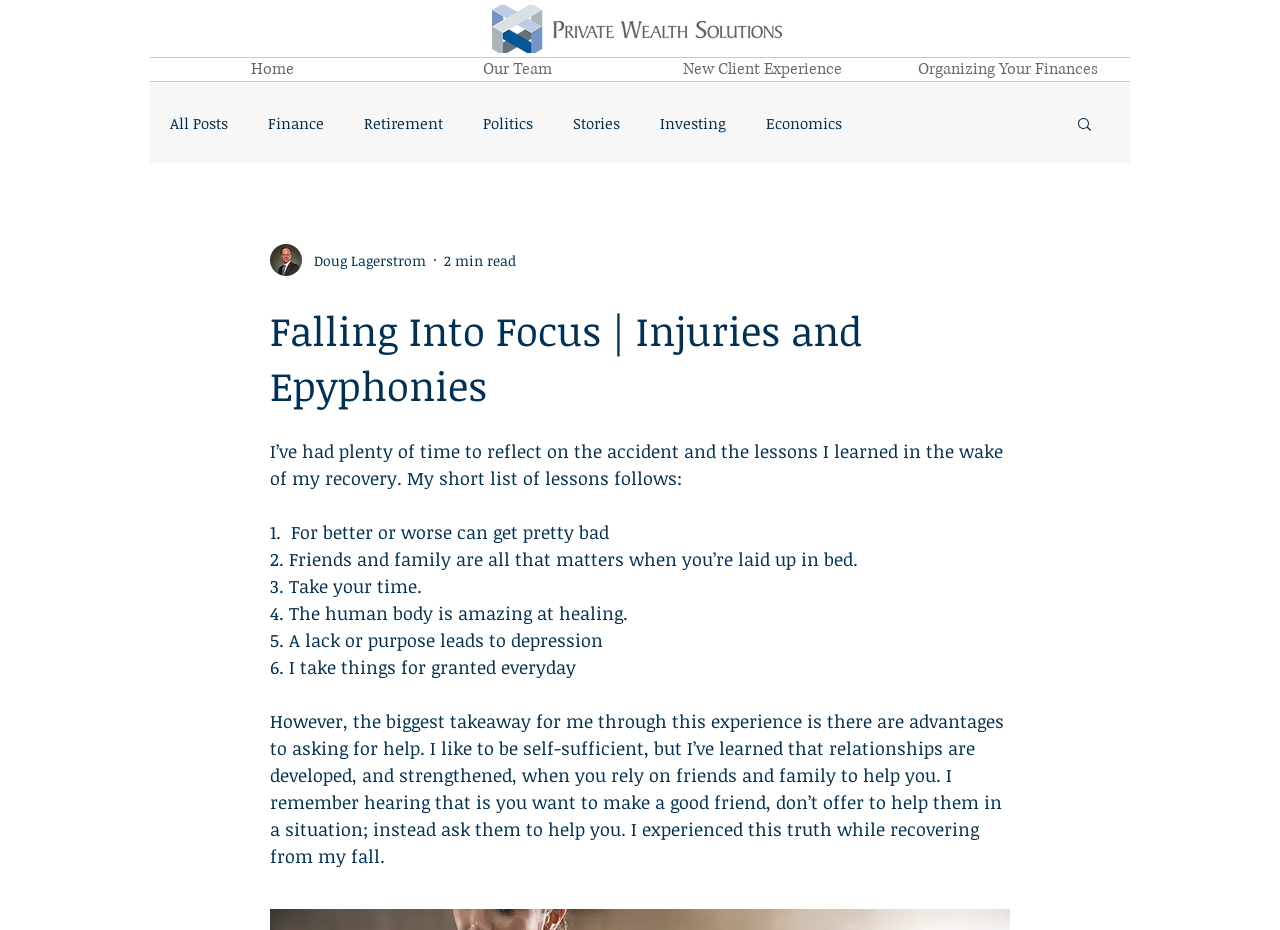Identify the bounding box coordinates of the region that should be clicked to execute the following instruction: "Search for a topic".

[0.84, 0.124, 0.855, 0.146]